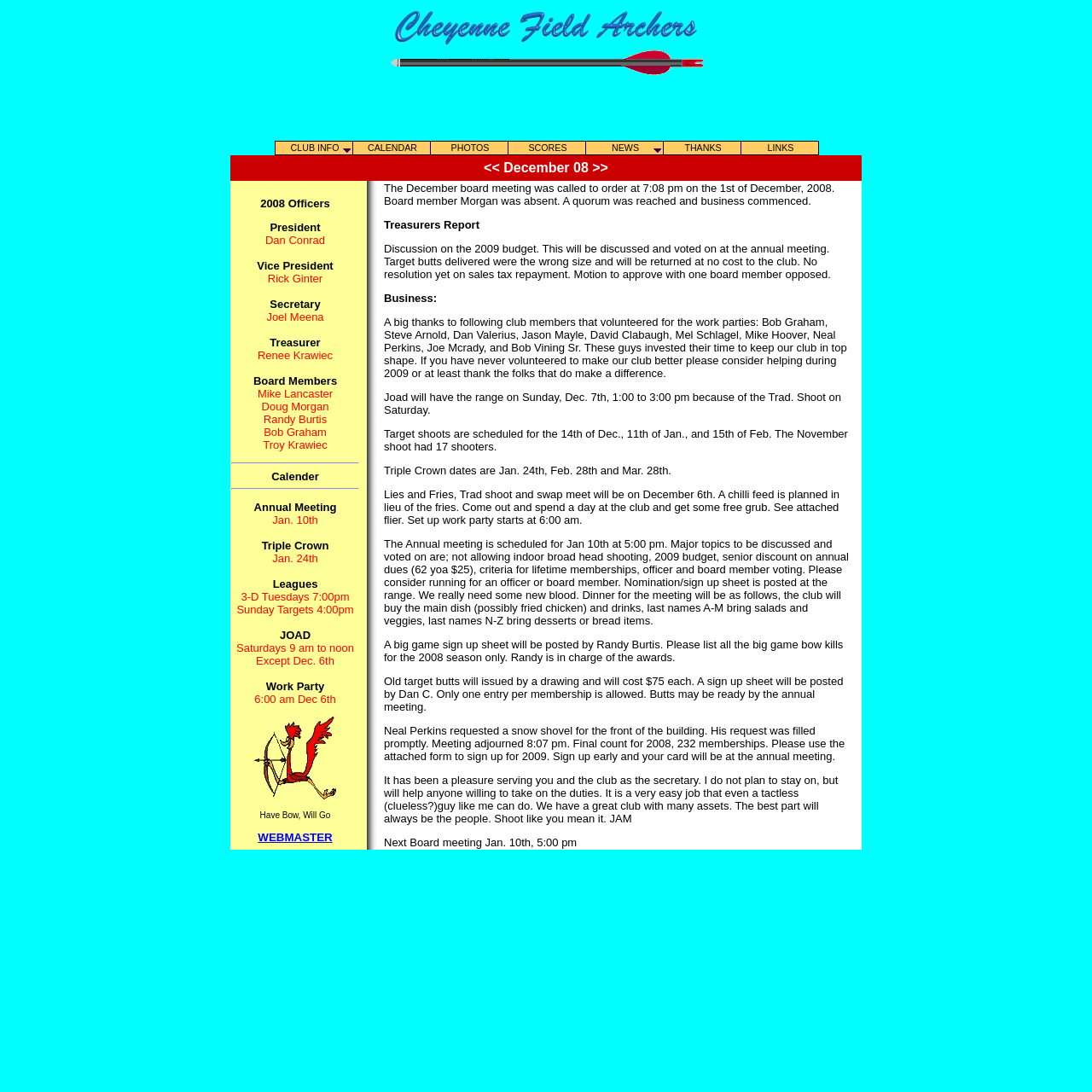What is the date of the annual meeting?
Using the visual information, answer the question in a single word or phrase.

Jan. 10th